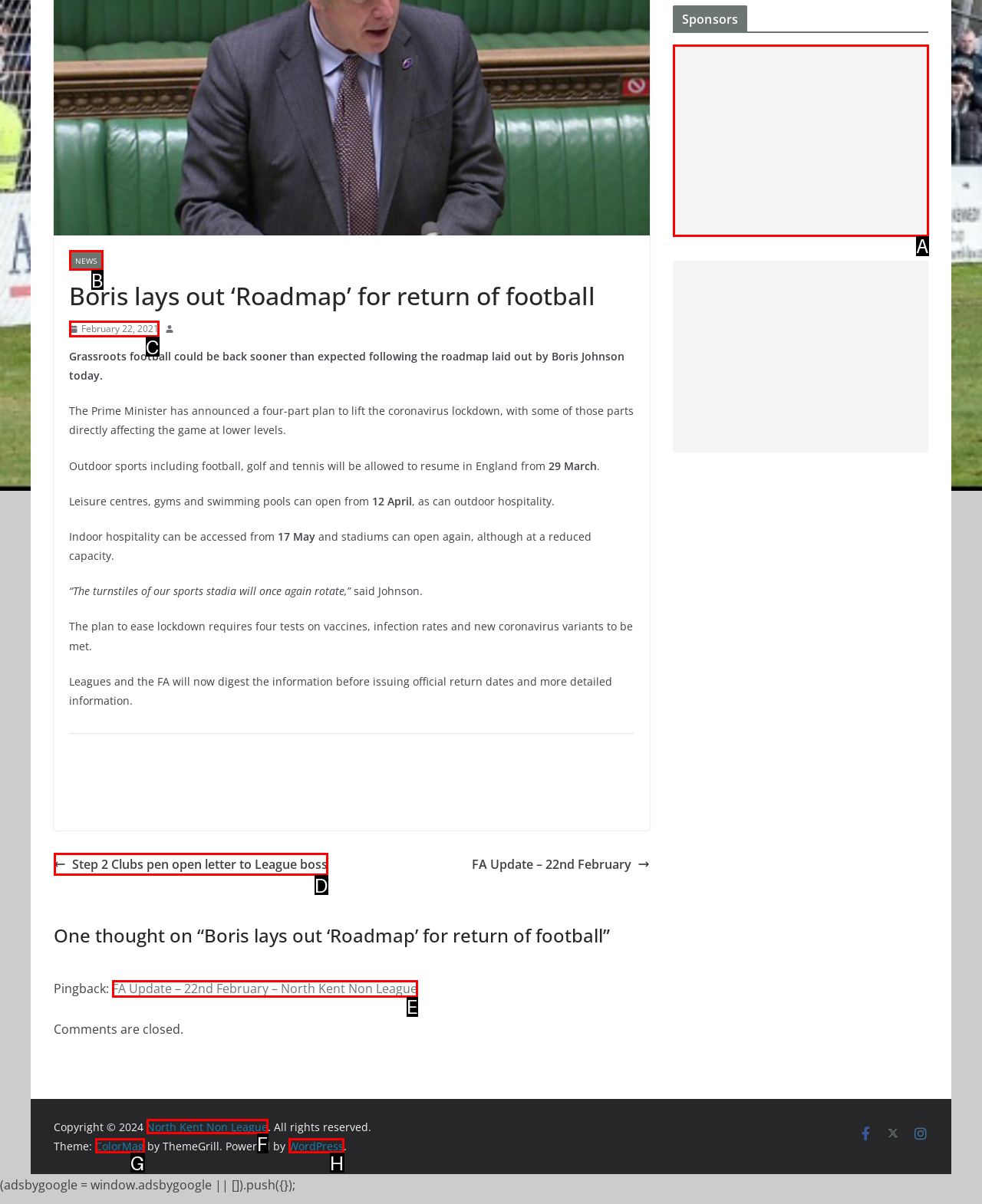Find the UI element described as: aria-label="Advertisement" name="aswift_1" title="Advertisement"
Reply with the letter of the appropriate option.

A